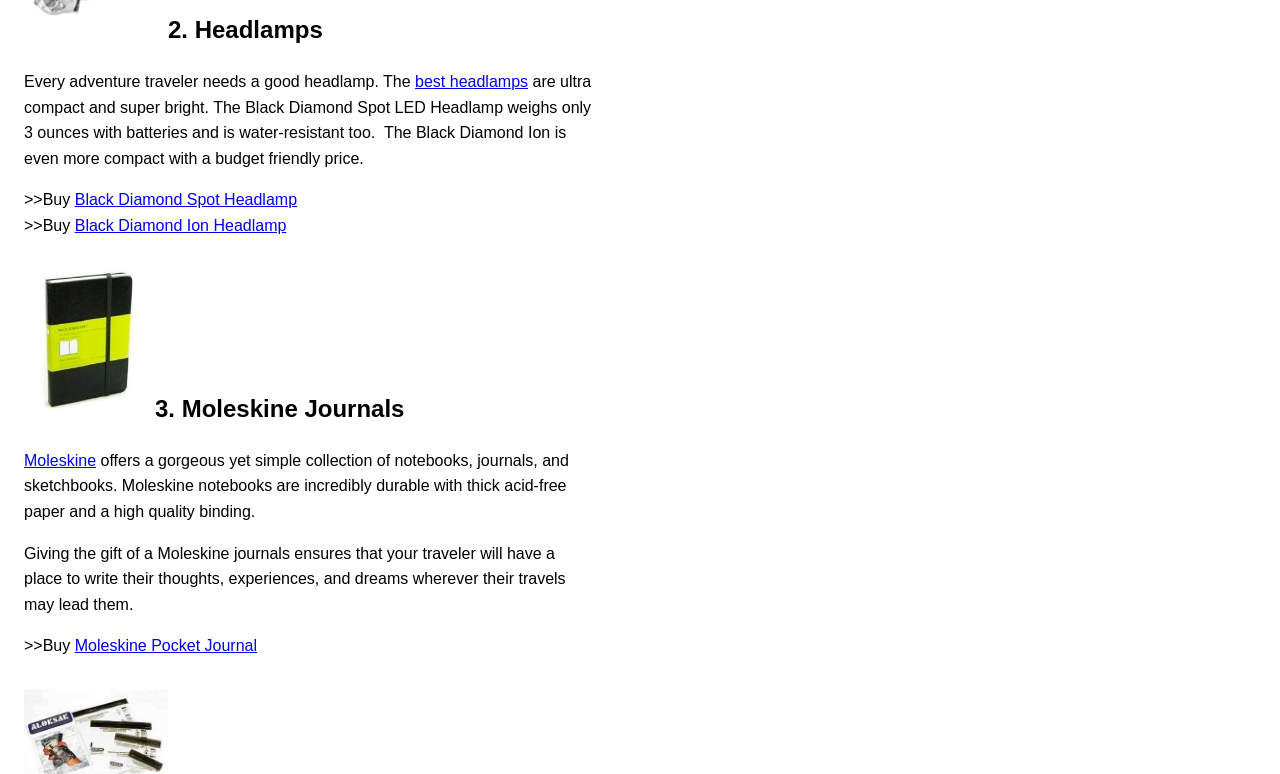Using the format (top-left x, top-left y, bottom-right x, bottom-right y), and given the element description, identify the bounding box coordinates within the screenshot: Moleskine Pocket Journal

[0.058, 0.824, 0.201, 0.845]